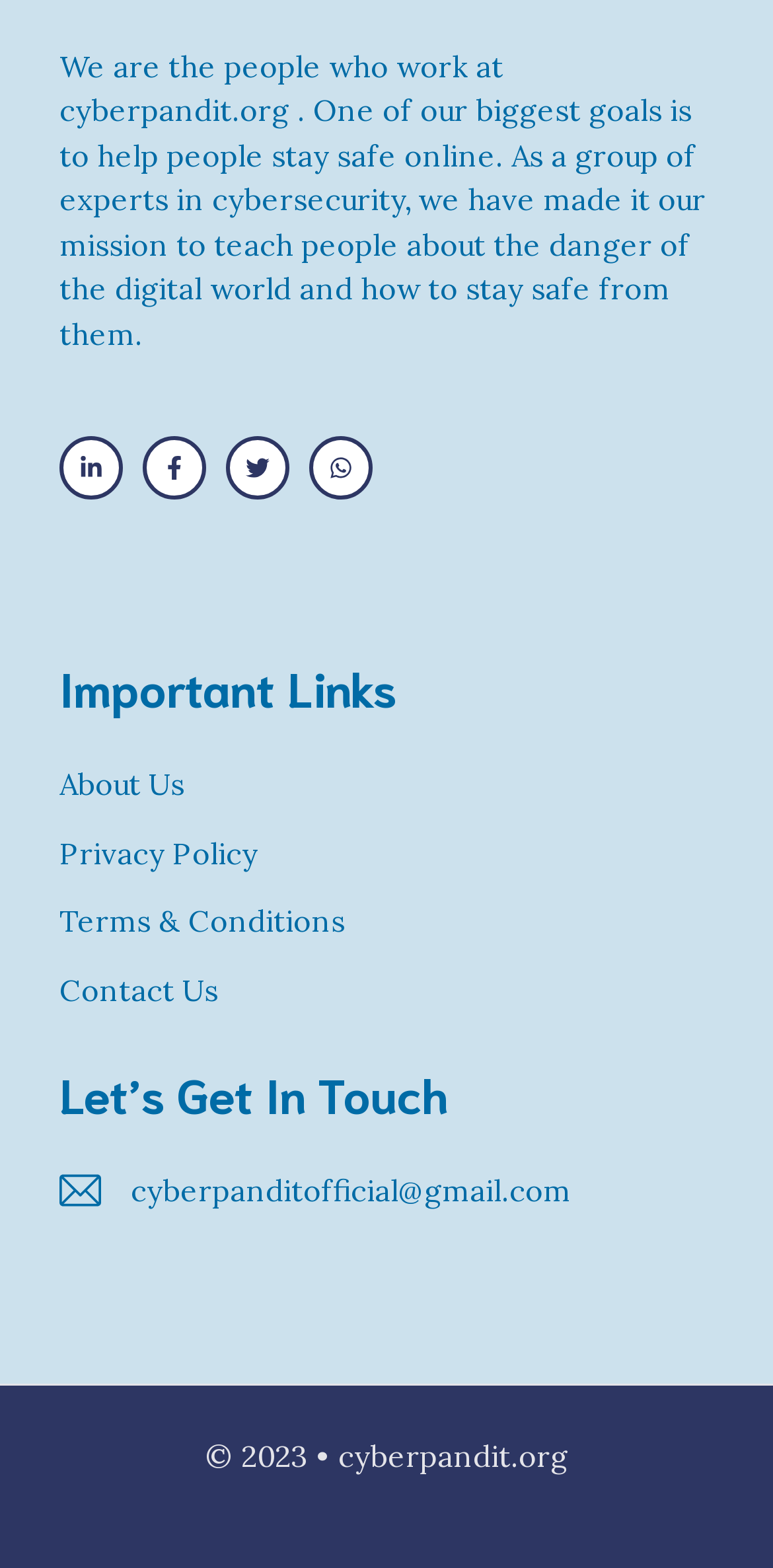How many links are under the 'Important Links' heading?
Relying on the image, give a concise answer in one word or a brief phrase.

4